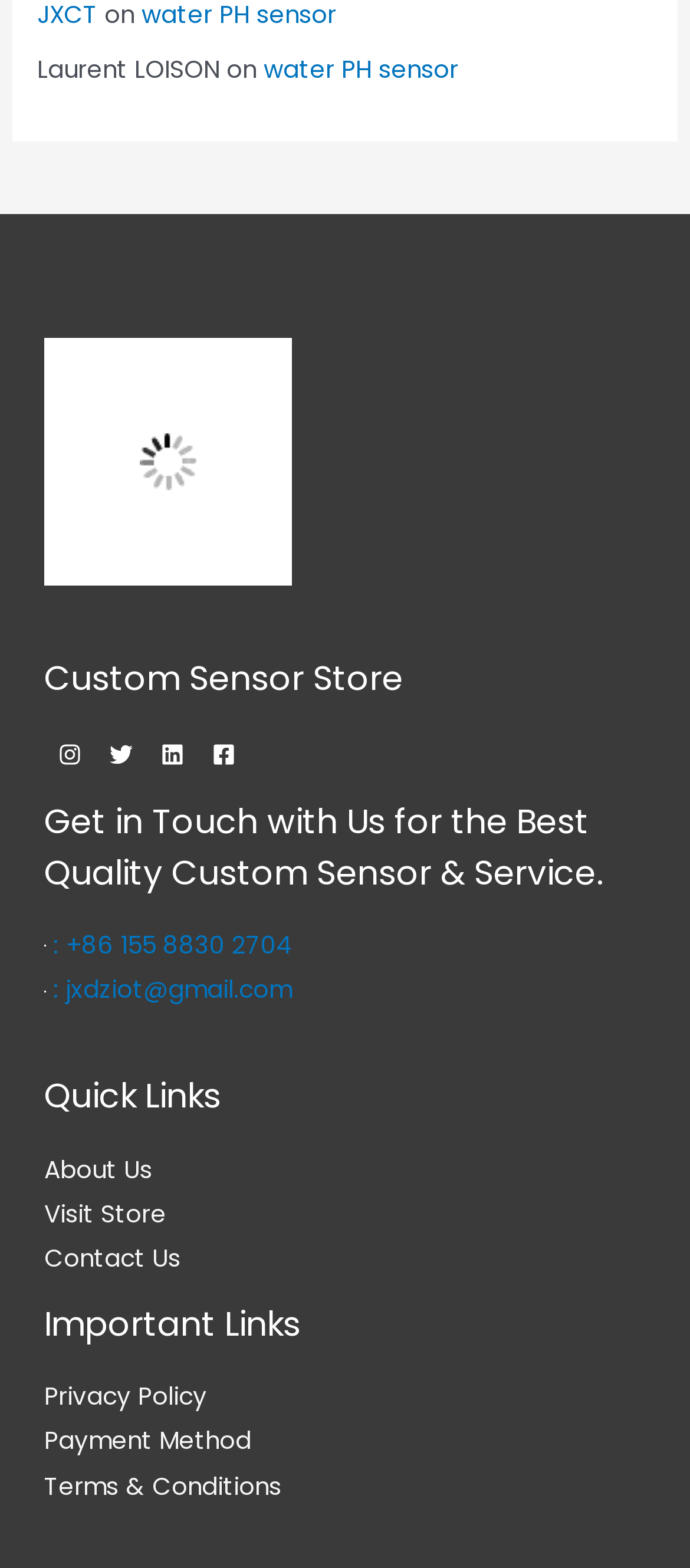With reference to the image, please provide a detailed answer to the following question: How many social media links are present in the footer?

The footer section of the webpage contains links to four social media platforms: Instagram, Twitter, Linkedin, and Facebook. Each of these links is accompanied by an image of the respective social media platform's logo.